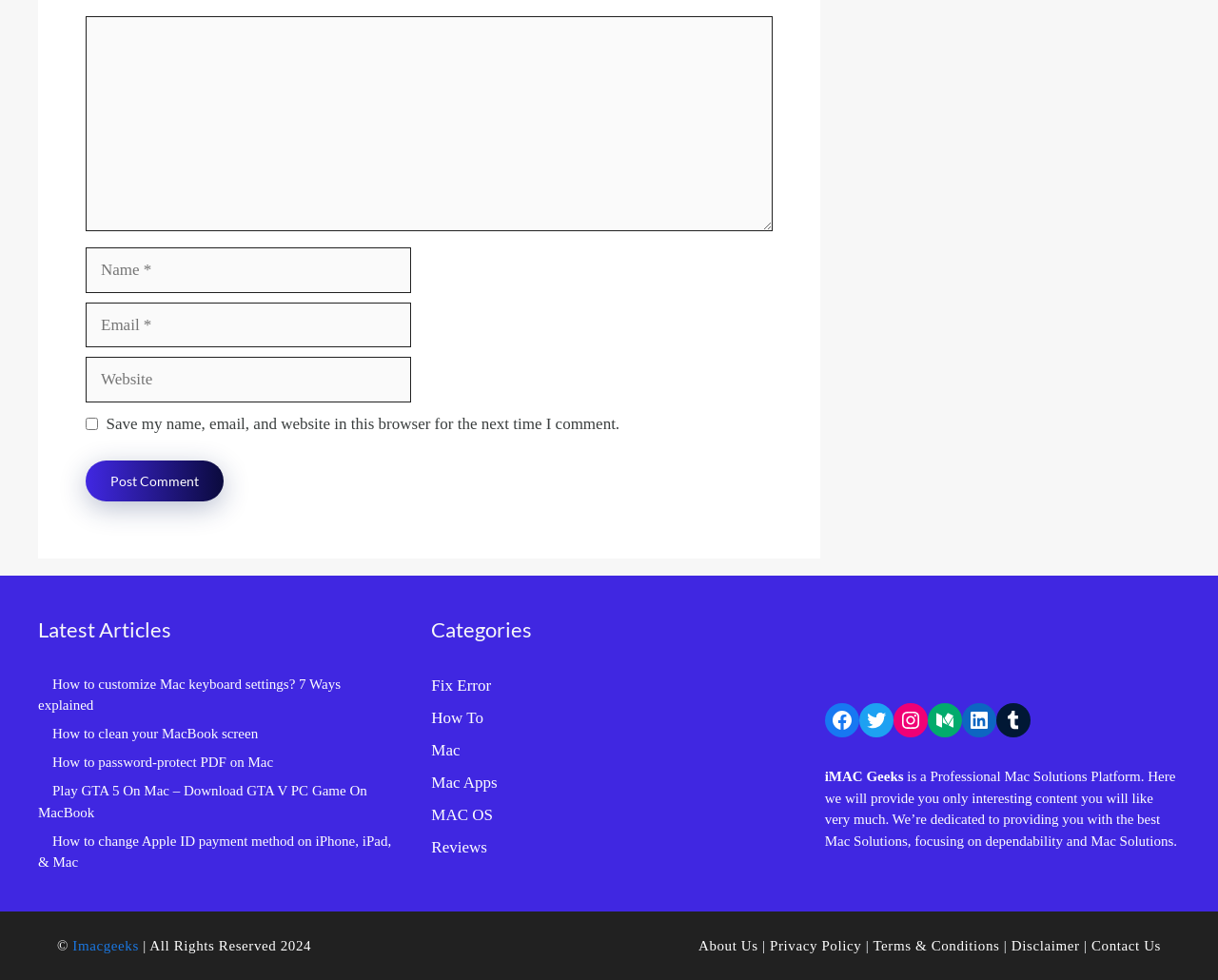Determine the bounding box coordinates of the region that needs to be clicked to achieve the task: "Visit the Latest Articles page".

[0.031, 0.626, 0.323, 0.658]